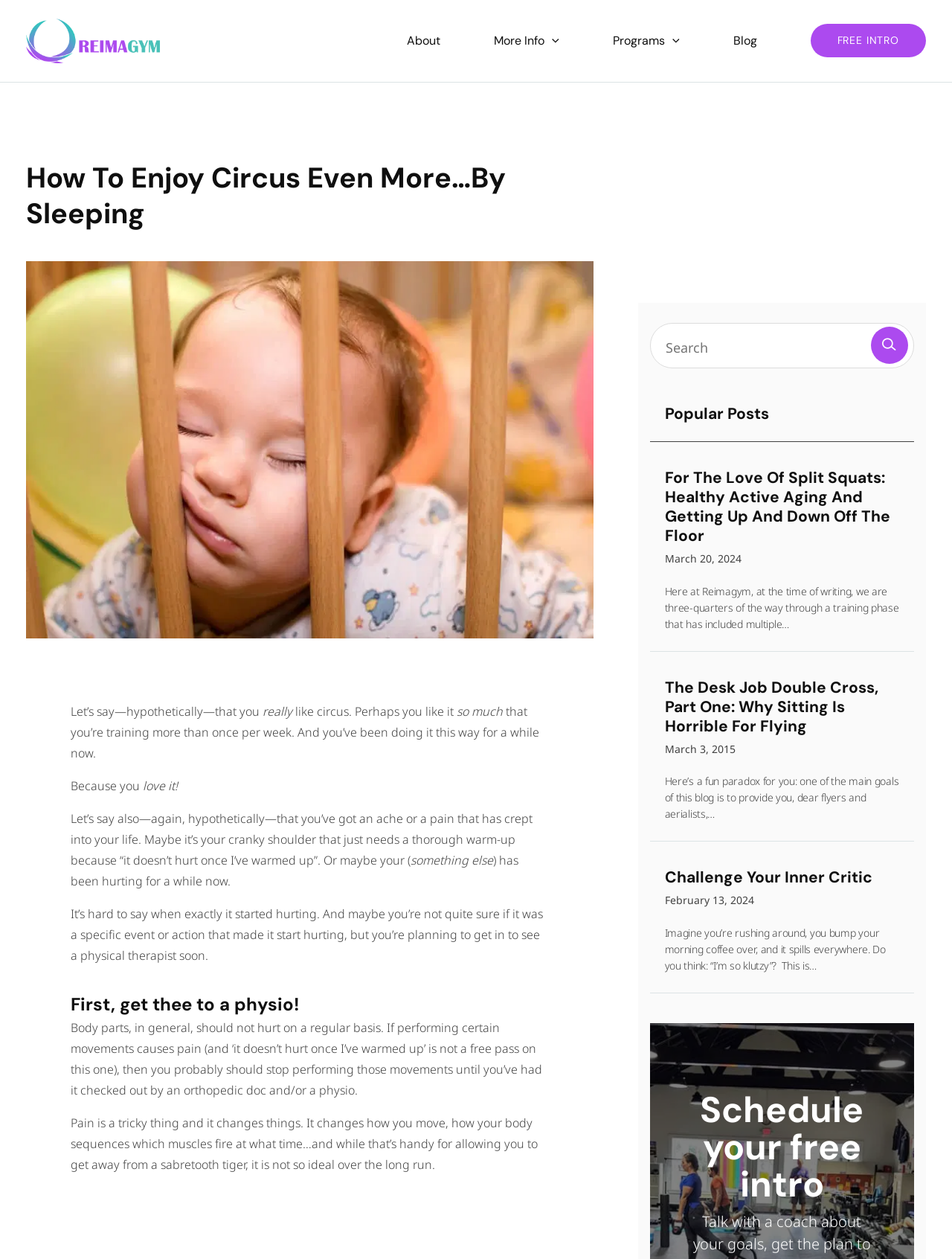Analyze the image and answer the question with as much detail as possible: 
What is the main topic of the blog post?

Based on the webpage content, the main topic of the blog post is about how to enjoy circus even more by sleeping, which is indicated by the heading 'How To Enjoy Circus Even More…By Sleeping' and the subsequent paragraphs discussing the importance of sleep for circus enthusiasts.